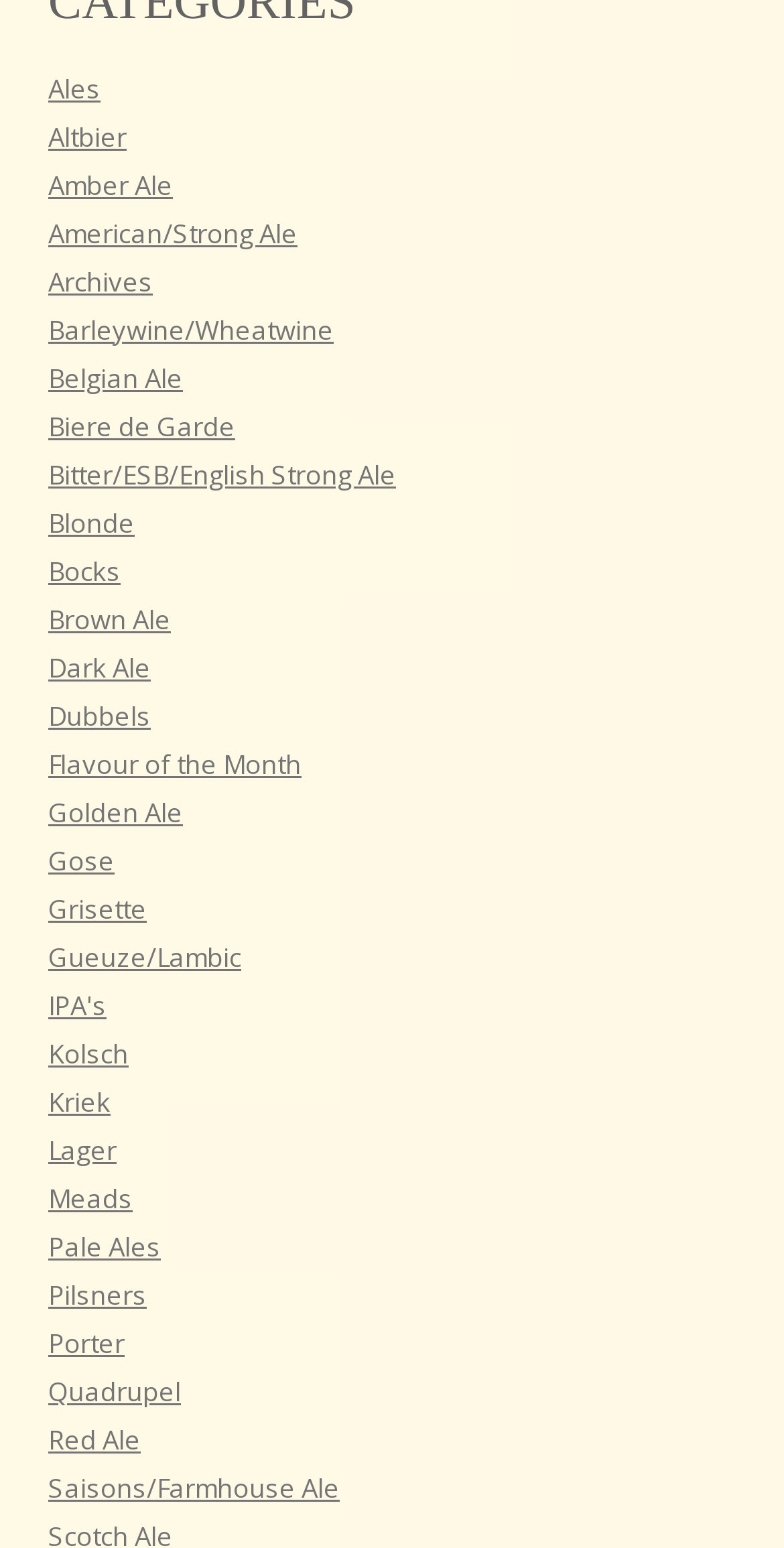What is the first beer style listed?
Provide an in-depth and detailed answer to the question.

I looked at the top of the webpage and found the first link, which is labeled 'Ales'.